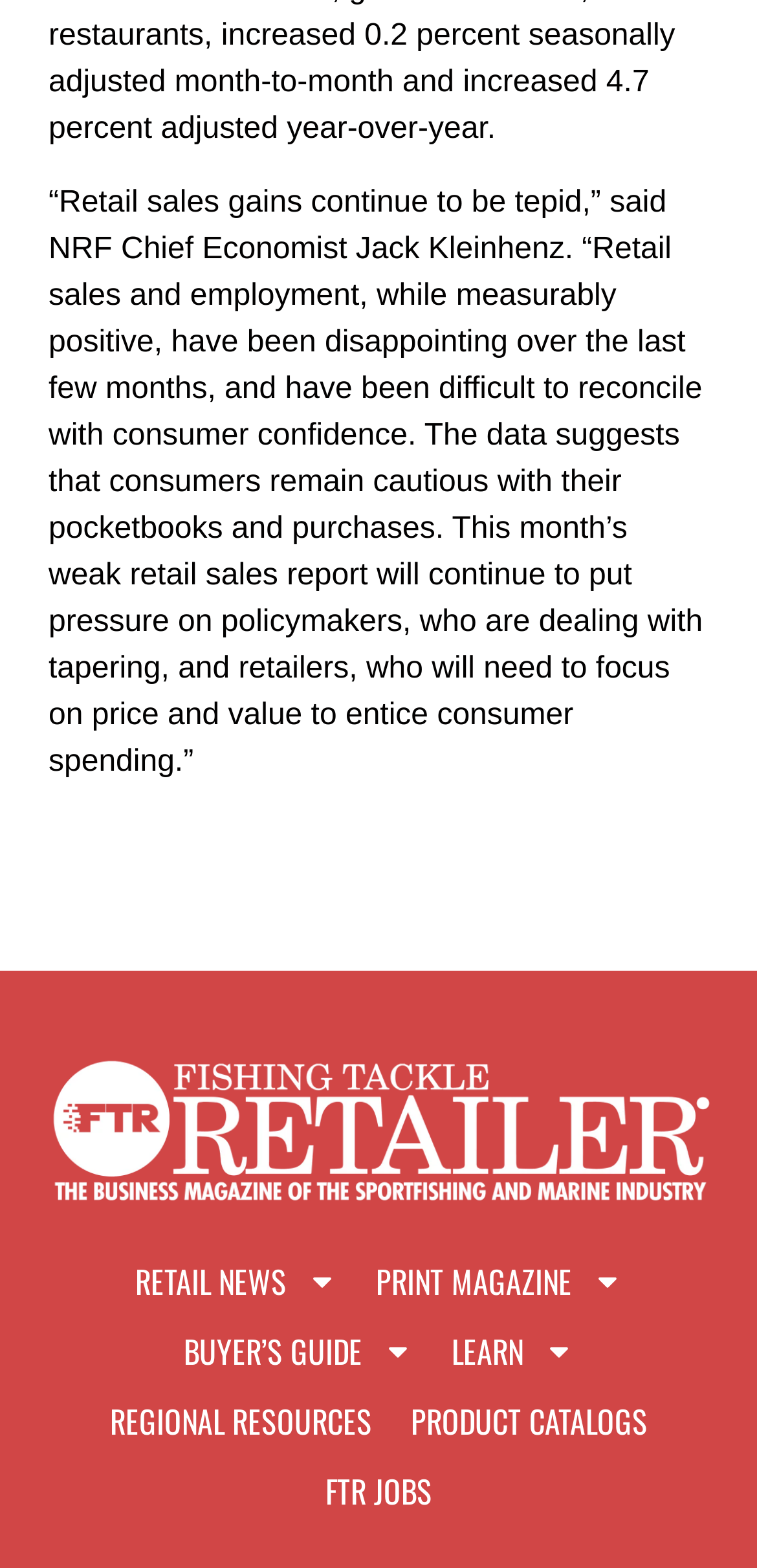Identify the bounding box of the UI element that matches this description: "Learn".

[0.571, 0.839, 0.783, 0.884]